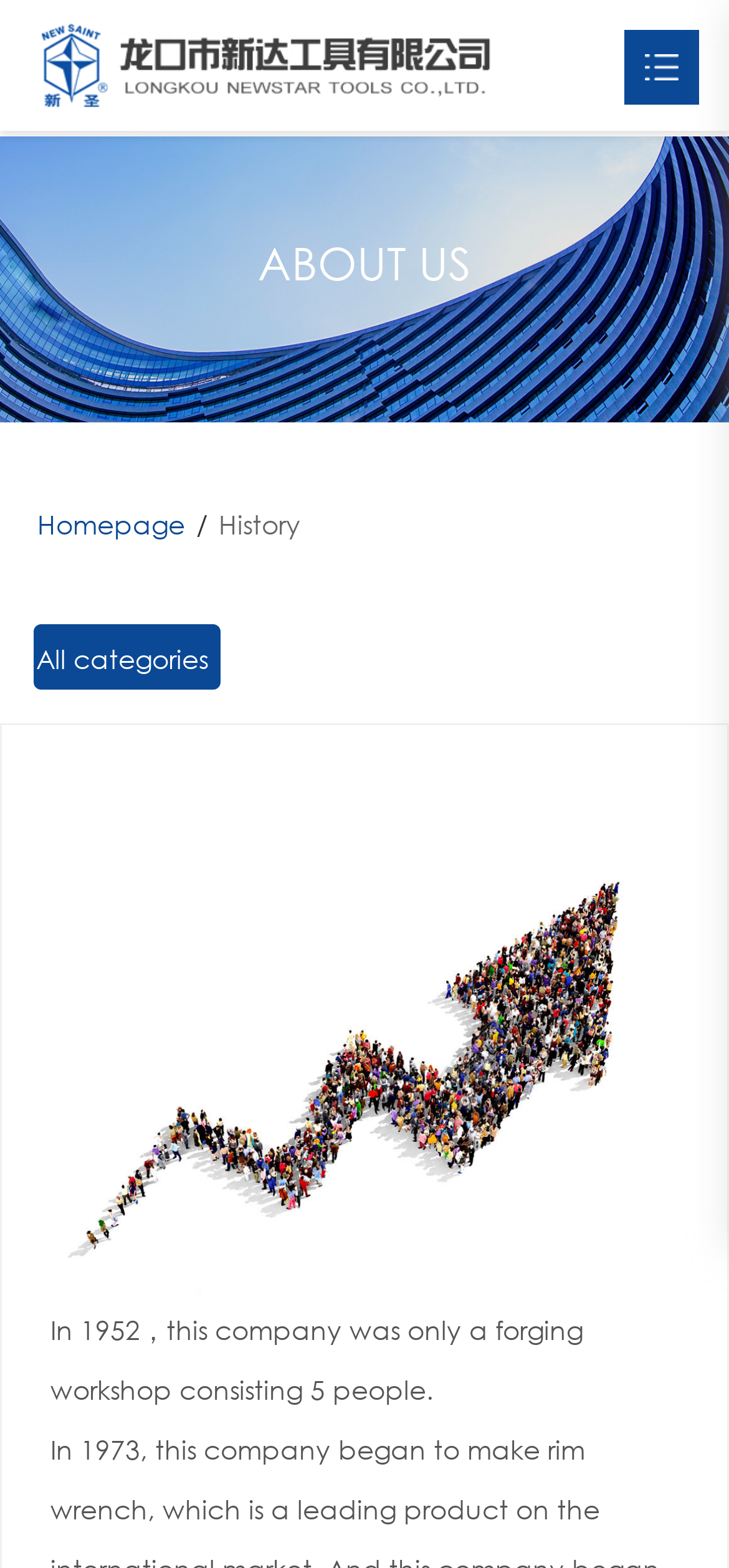Identify the bounding box coordinates of the element that should be clicked to fulfill this task: "Go to Contact Us page". The coordinates should be provided as four float numbers between 0 and 1, i.e., [left, top, right, bottom].

[0.05, 0.364, 0.95, 0.418]